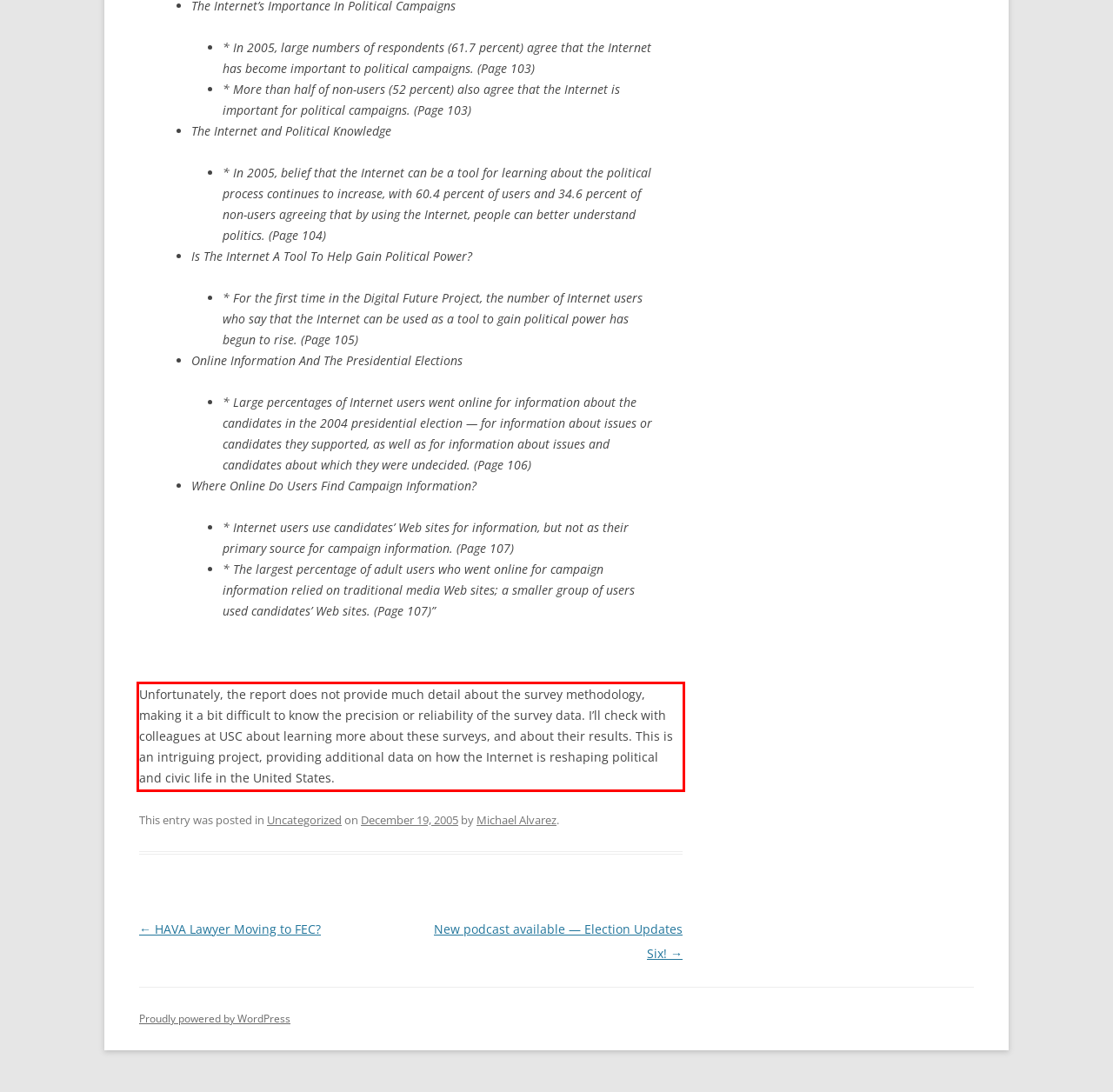You have a webpage screenshot with a red rectangle surrounding a UI element. Extract the text content from within this red bounding box.

Unfortunately, the report does not provide much detail about the survey methodology, making it a bit difficult to know the precision or reliability of the survey data. I’ll check with colleagues at USC about learning more about these surveys, and about their results. This is an intriguing project, providing additional data on how the Internet is reshaping political and civic life in the United States.